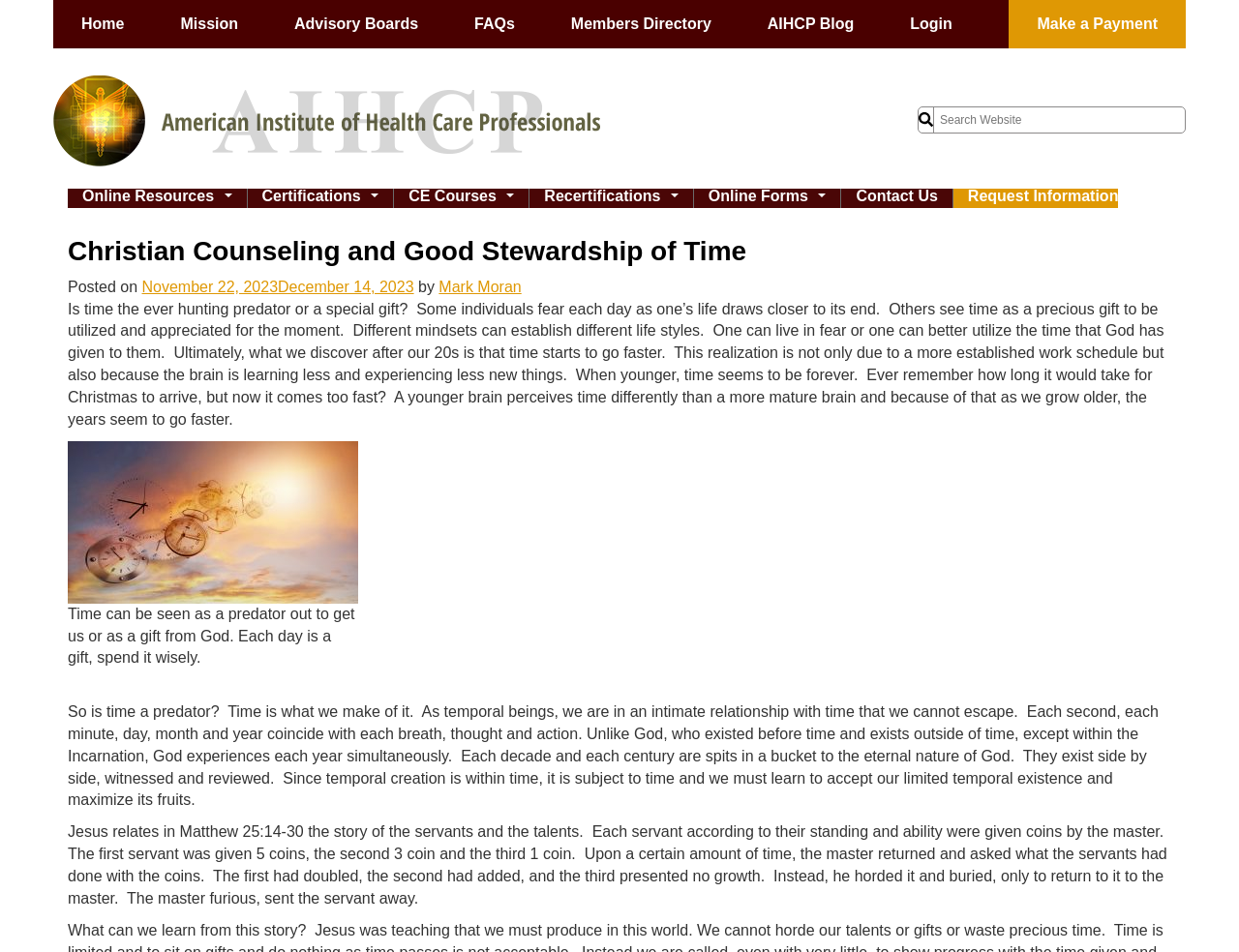Provide the bounding box coordinates for the UI element that is described as: "November 22, 2023December 14, 2023".

[0.114, 0.292, 0.334, 0.31]